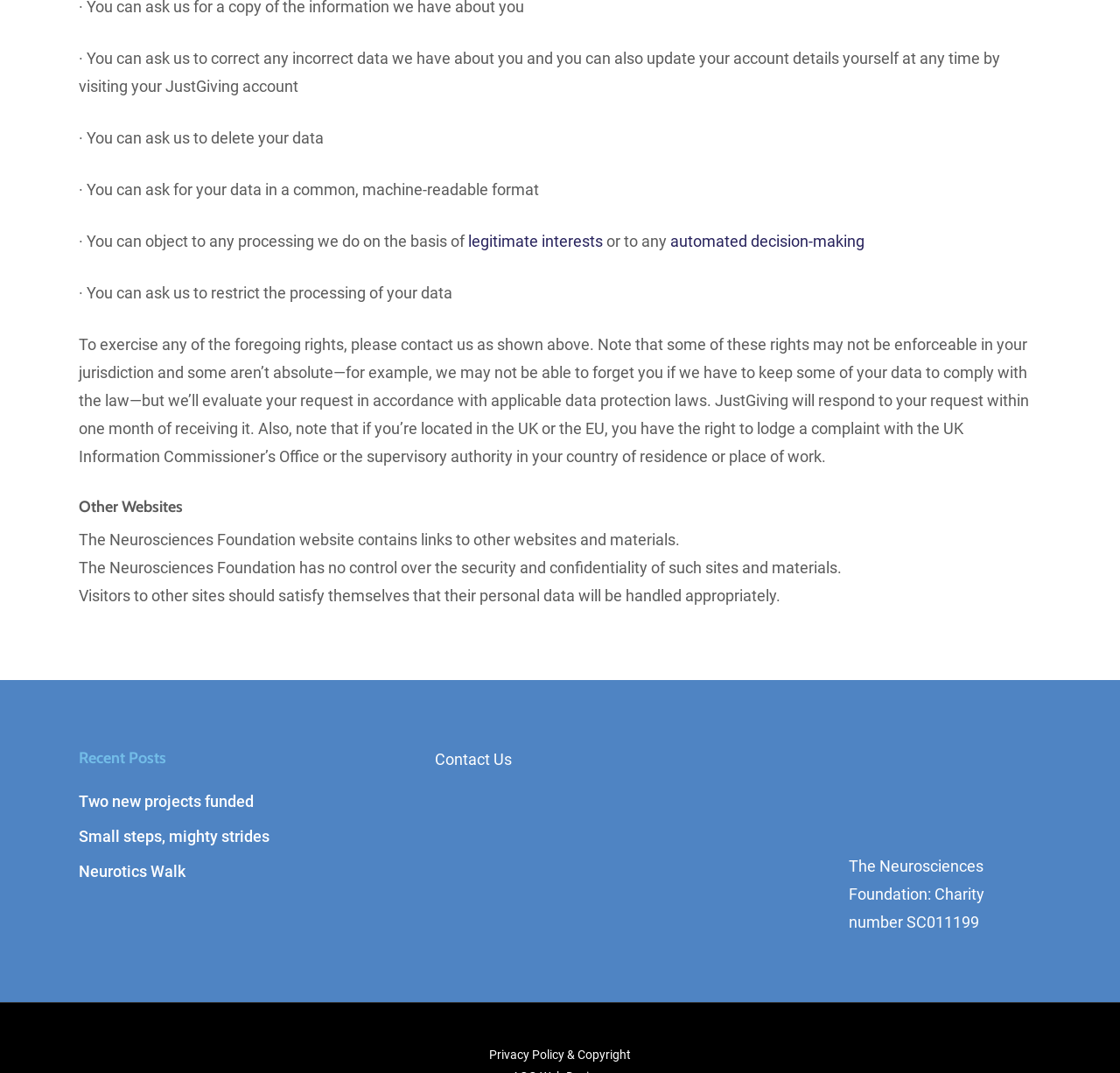Select the bounding box coordinates of the element I need to click to carry out the following instruction: "Click on the Business link".

None